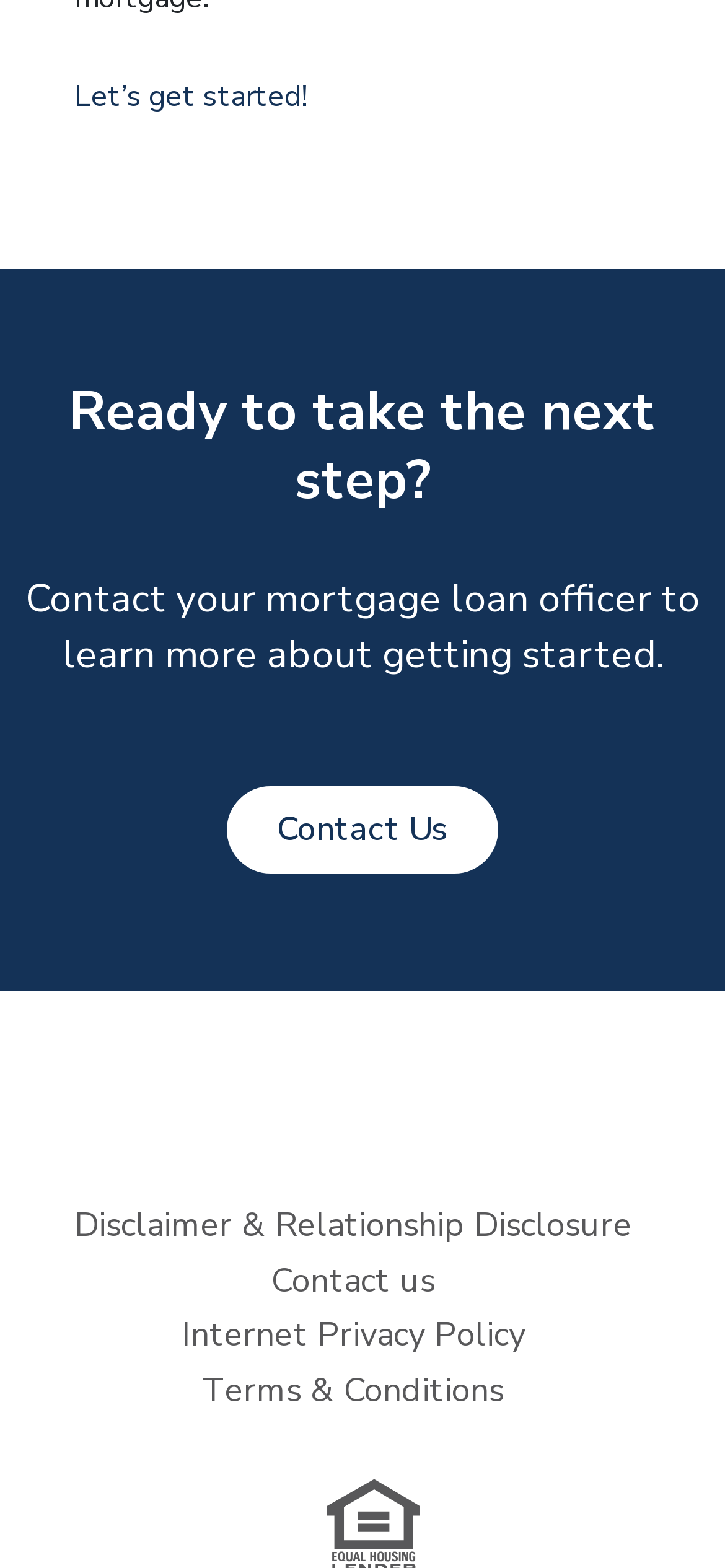How many links are present at the bottom of the webpage?
Use the information from the image to give a detailed answer to the question.

At the bottom of the webpage, there are four links present, namely 'Disclaimer & Relationship Disclosure', 'Contact us', 'Internet Privacy Policy', and 'Terms & Conditions', which are part of the link elements with IDs 400, 401, 402, and 403 respectively.